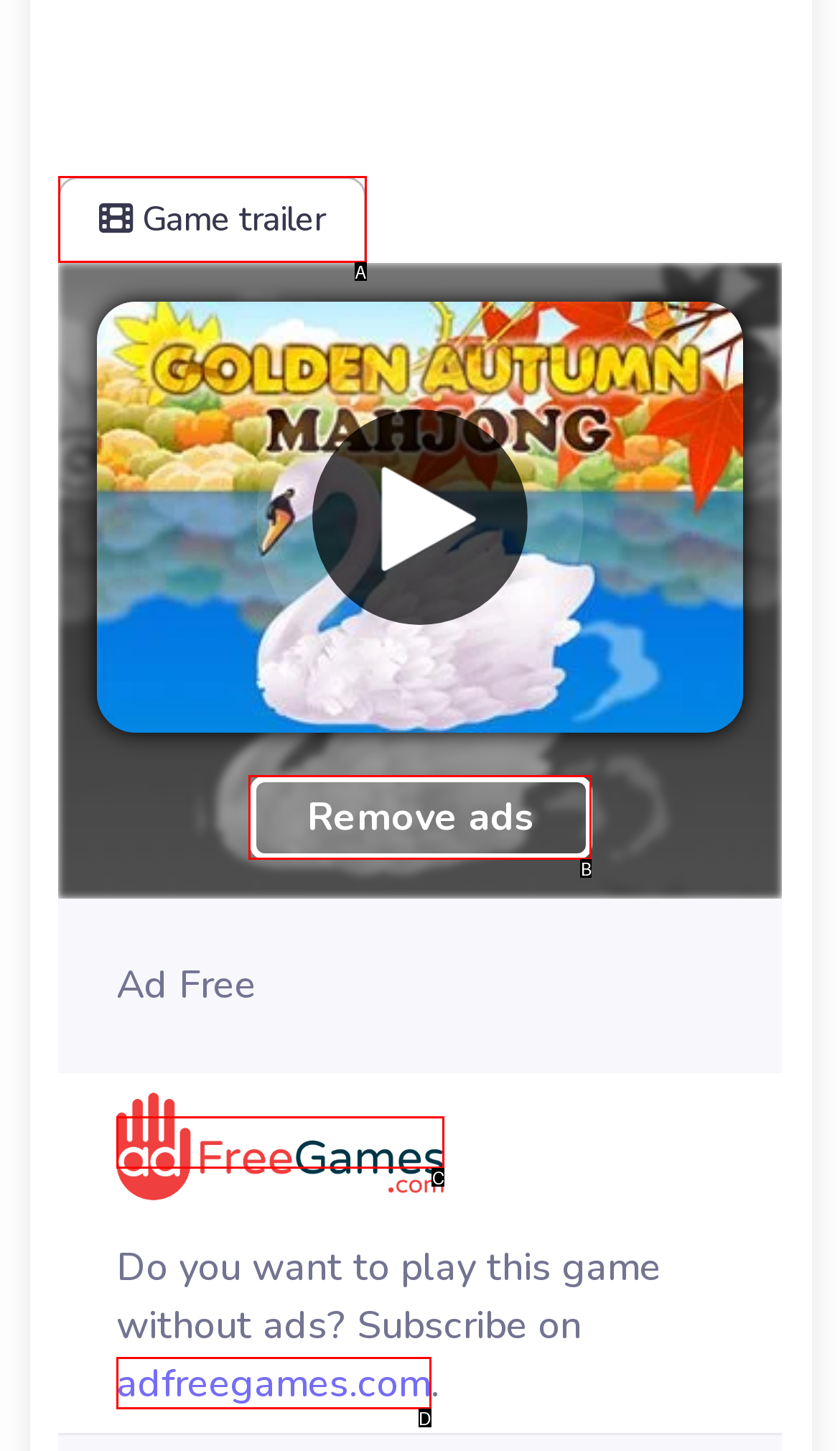Select the correct option based on the description: adfreegames.com
Answer directly with the option’s letter.

D